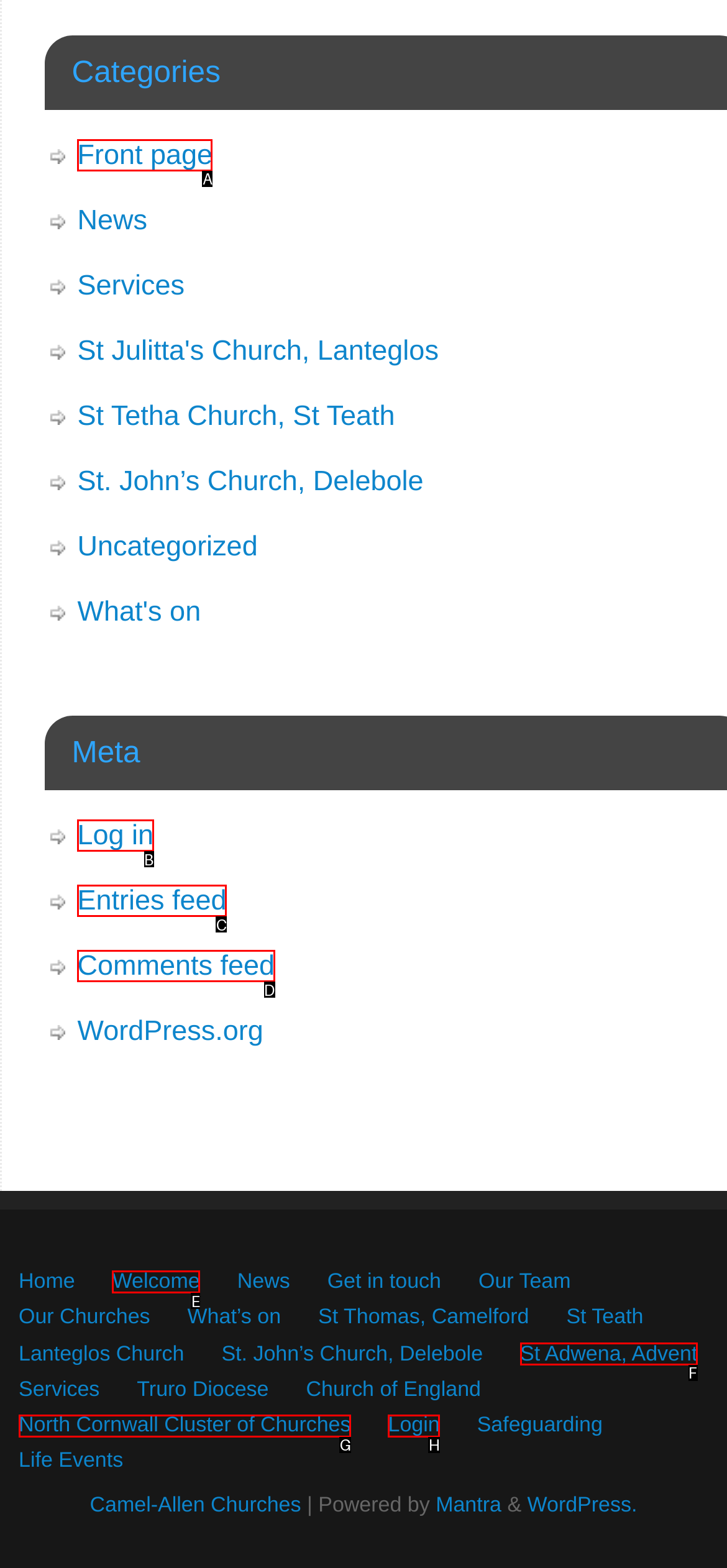Select the appropriate HTML element to click on to finish the task: Go to Front page.
Answer with the letter corresponding to the selected option.

A